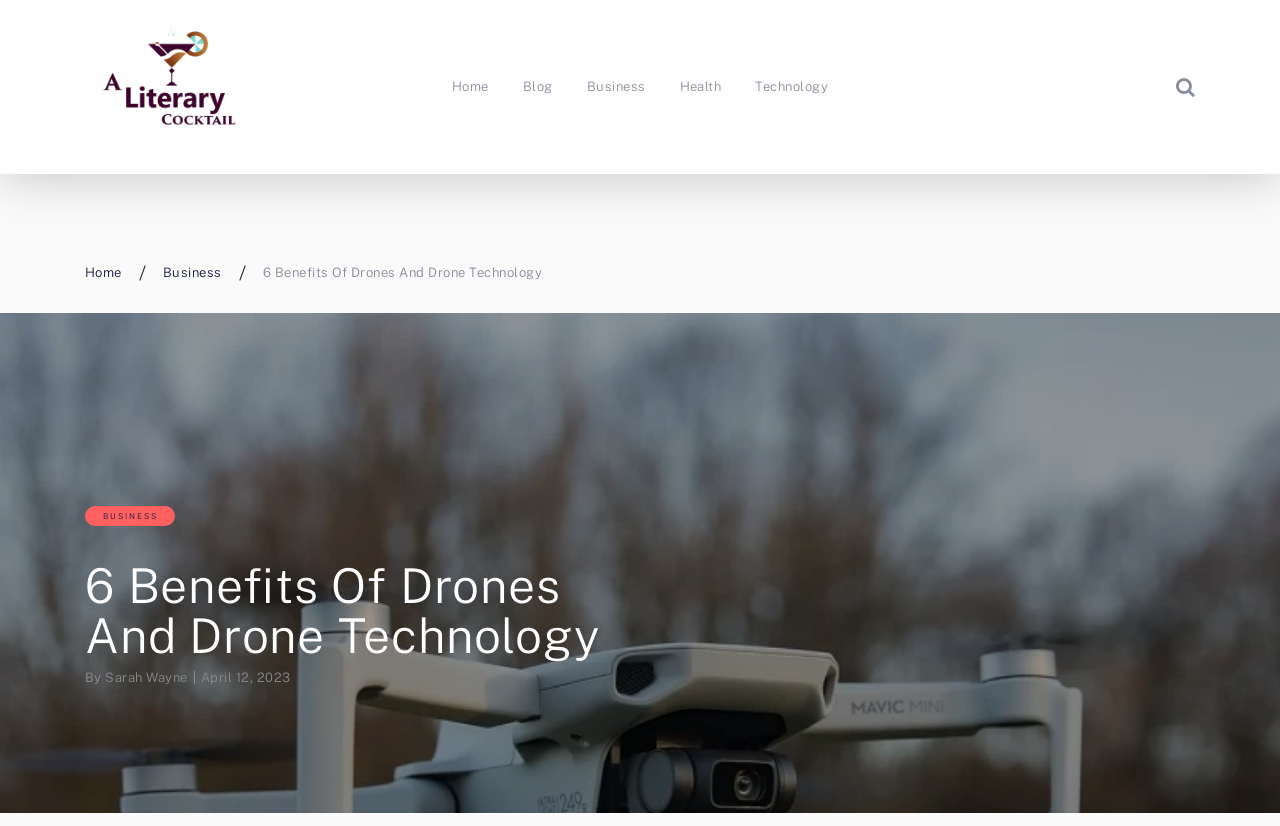Respond with a single word or short phrase to the following question: 
How many benefits of drones are discussed in the article?

6